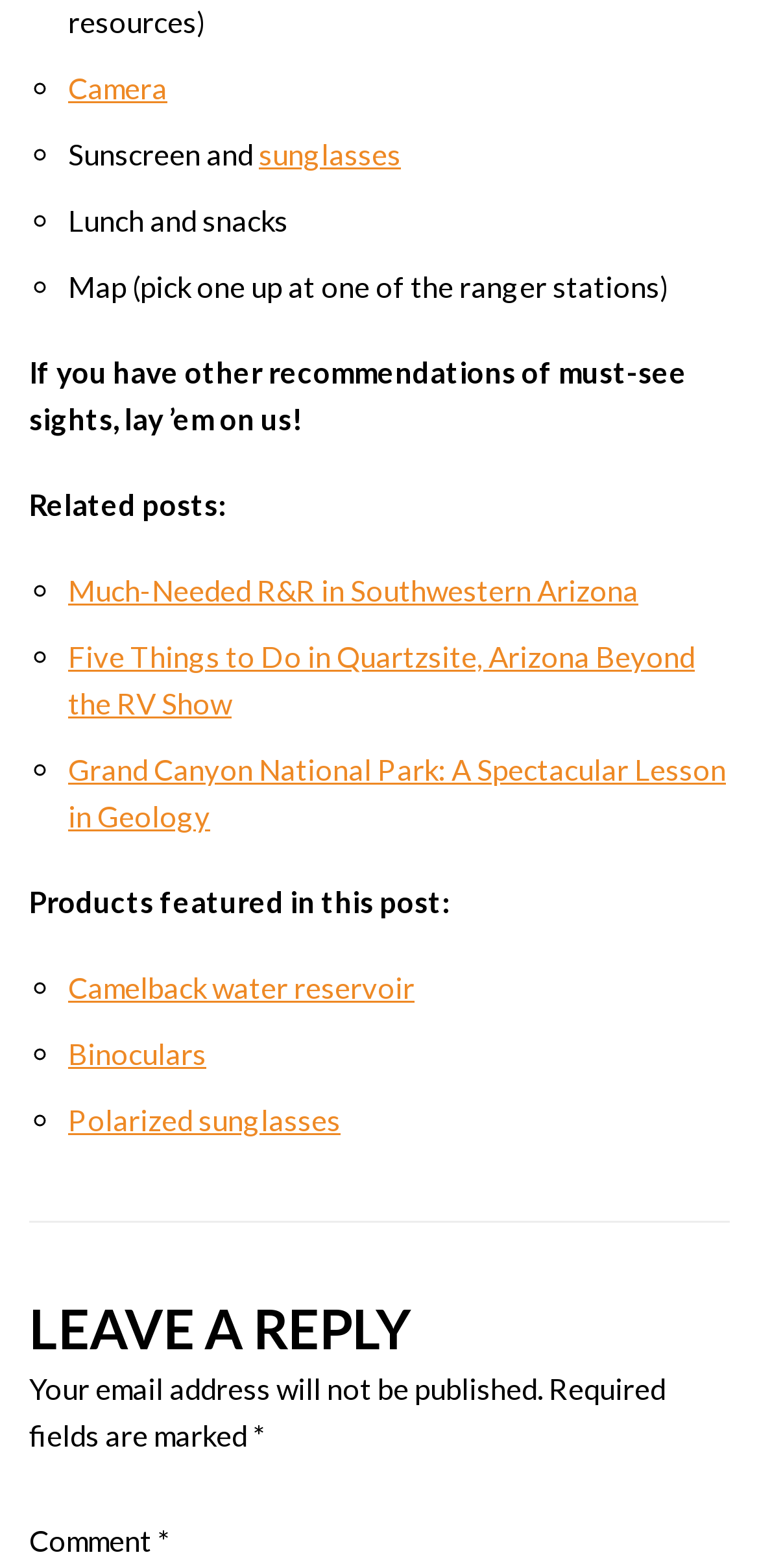What is the last link on the webpage?
Look at the image and respond with a one-word or short phrase answer.

Comment